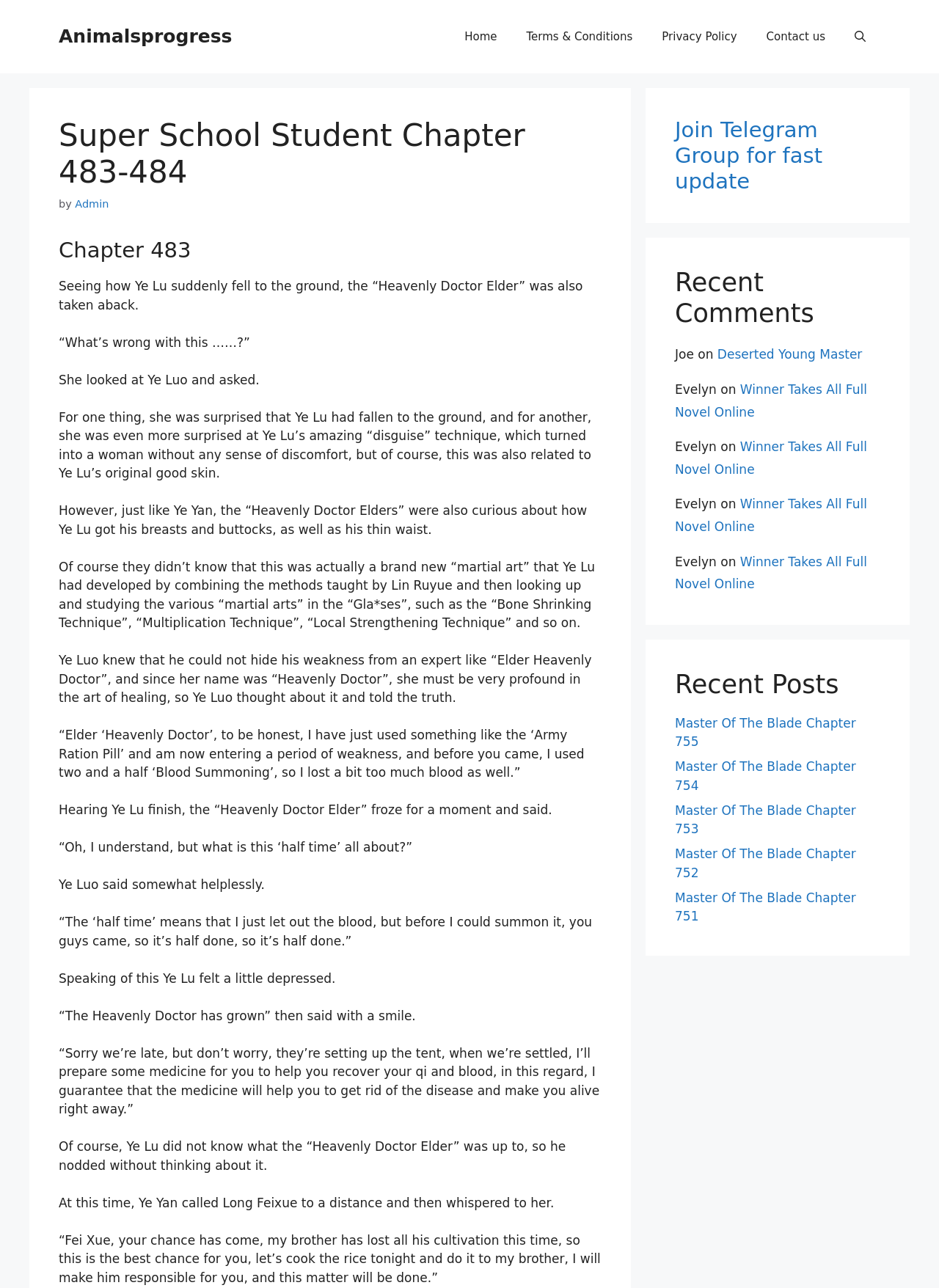What is the chapter title?
Look at the image and answer the question with a single word or phrase.

Super School Student Chapter 483-484